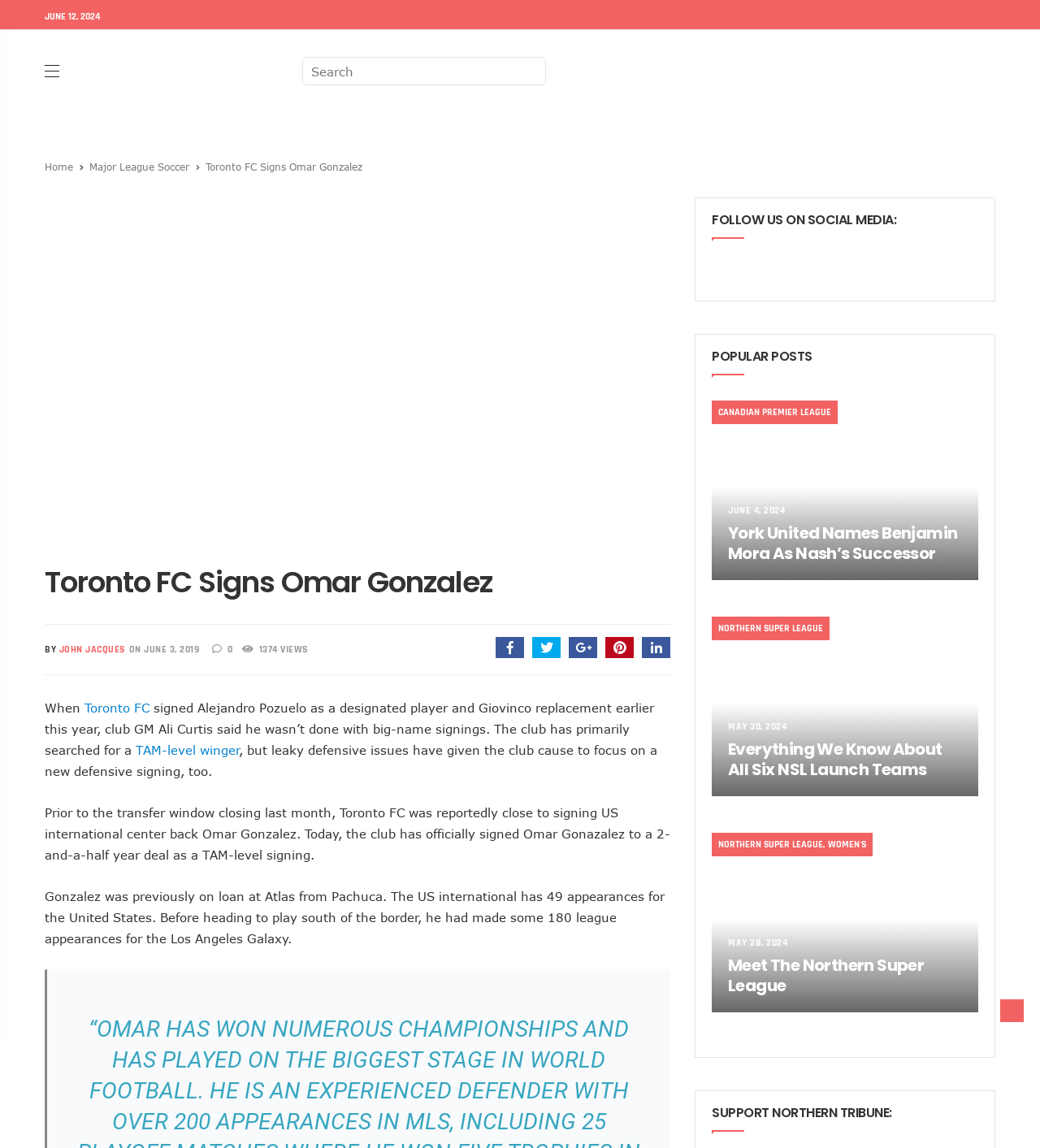Answer the following query with a single word or phrase:
What is the date mentioned at the top of the webpage?

JUNE 12, 2024